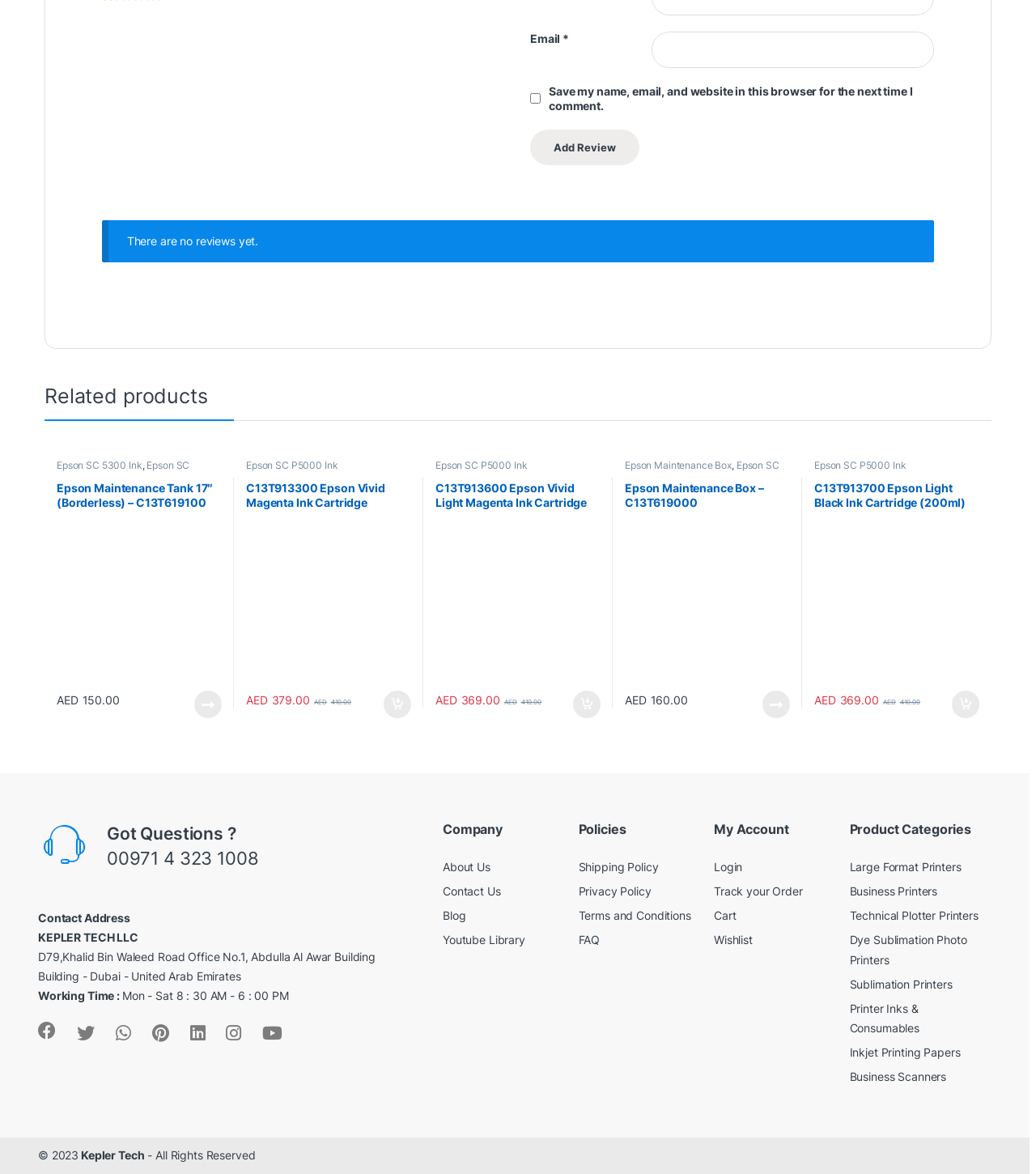Respond to the question with just a single word or phrase: 
What is the purpose of the 'Read more about' links?

To provide more information